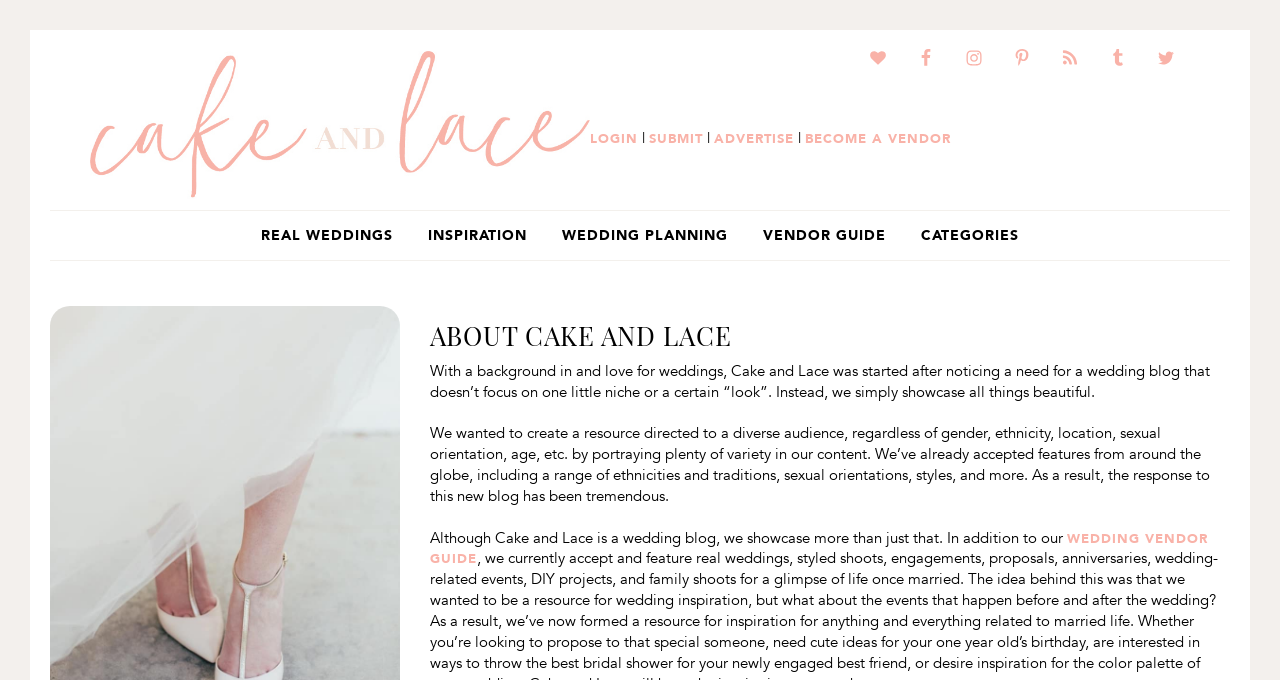Utilize the details in the image to thoroughly answer the following question: What is the name of the wedding blog?

The name of the wedding blog can be found in the link 'CAKE & LACE | WEDDING INSPIRATION TO REALITY' at the top of the webpage, which suggests that the blog is called Cake and Lace.